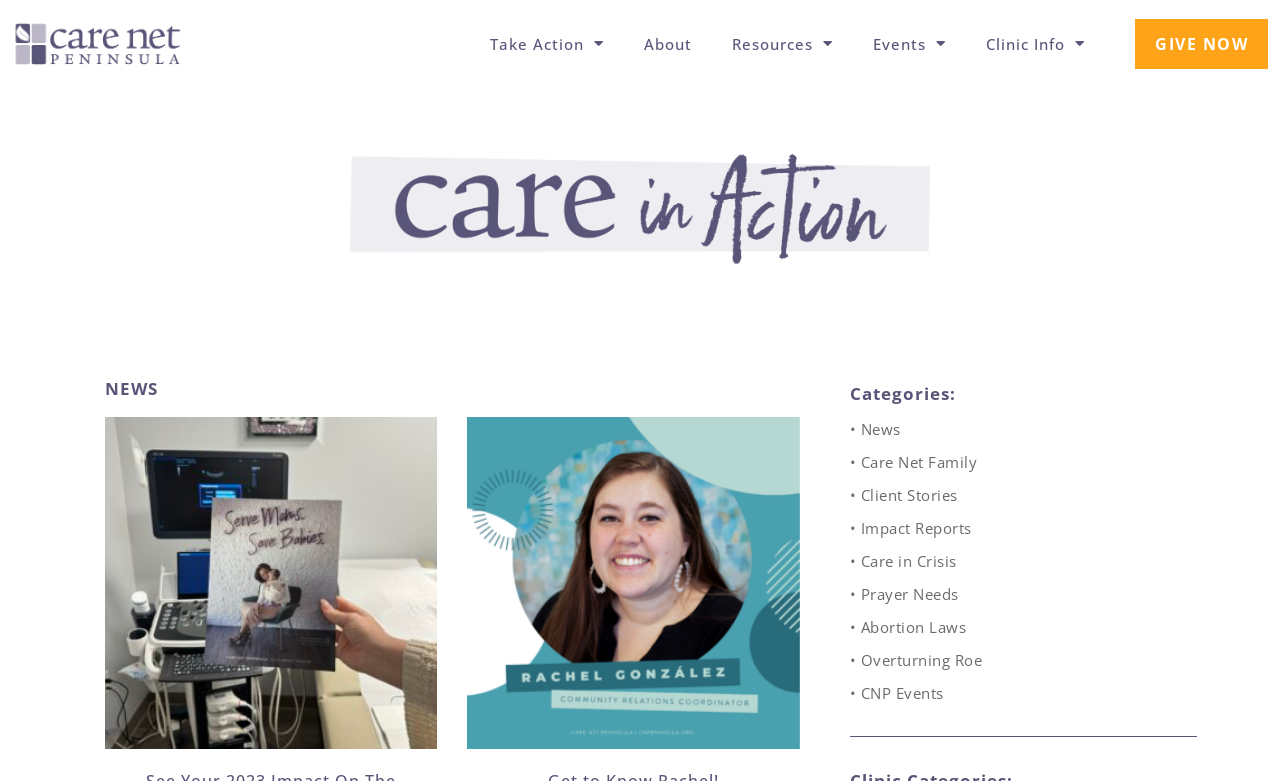Provide a thorough and detailed response to the question by examining the image: 
What is the purpose of the 'GIVE NOW' button?

I inferred this by the button's text 'GIVE NOW' and its prominent placement on the top right corner of the webpage, suggesting a call-to-action for donations.